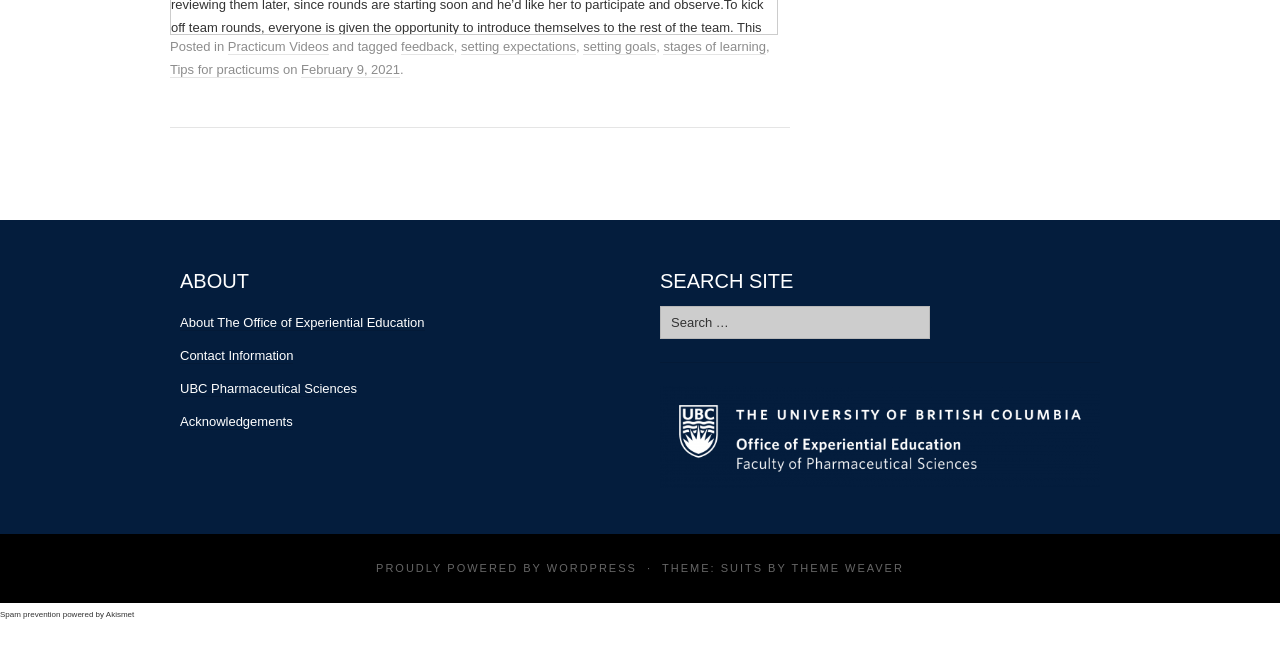Indicate the bounding box coordinates of the clickable region to achieve the following instruction: "Share this job on Facebook."

None